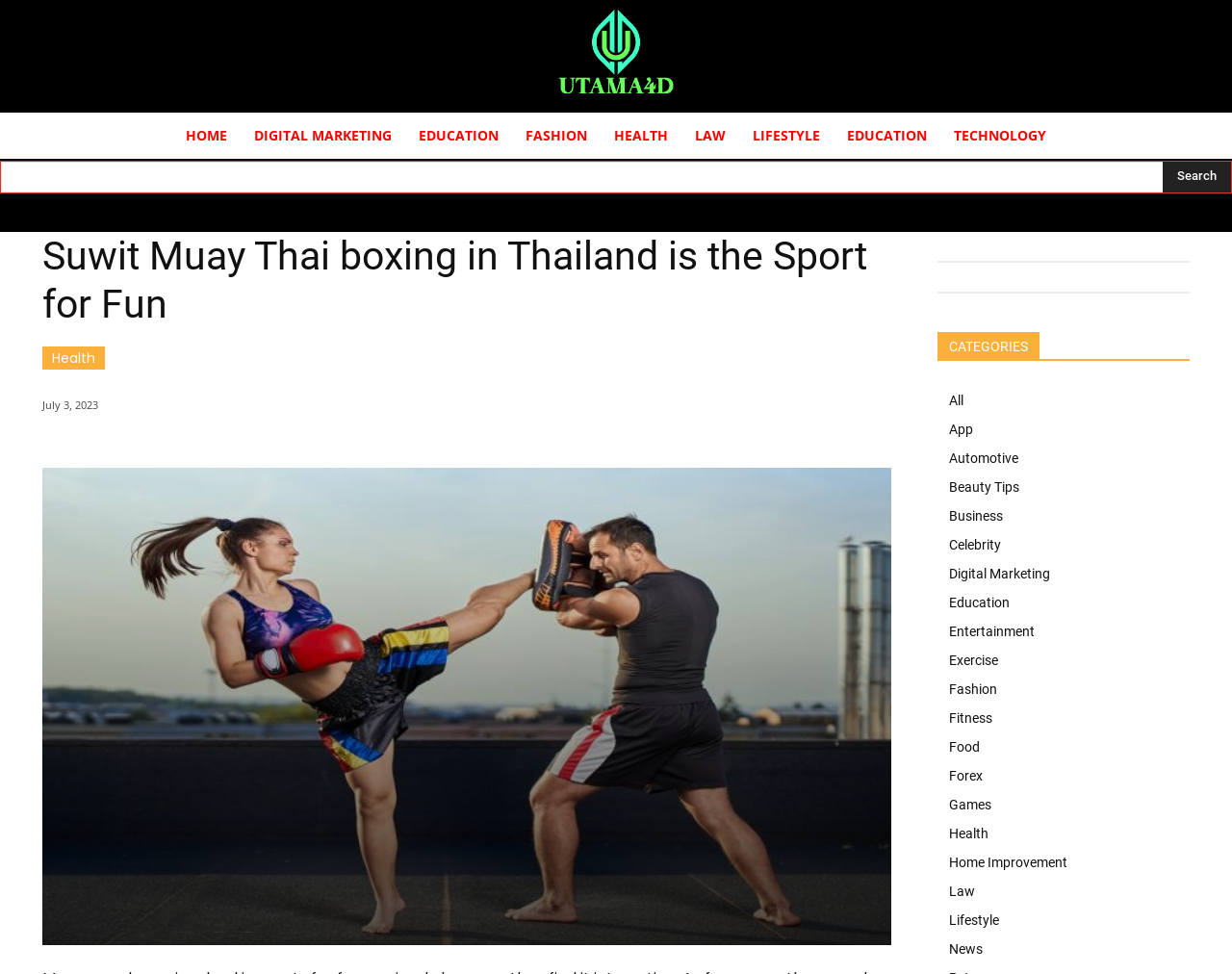Locate the UI element described by Digital Marketing in the provided webpage screenshot. Return the bounding box coordinates in the format (top-left x, top-left y, bottom-right x, bottom-right y), ensuring all values are between 0 and 1.

[0.195, 0.115, 0.329, 0.163]